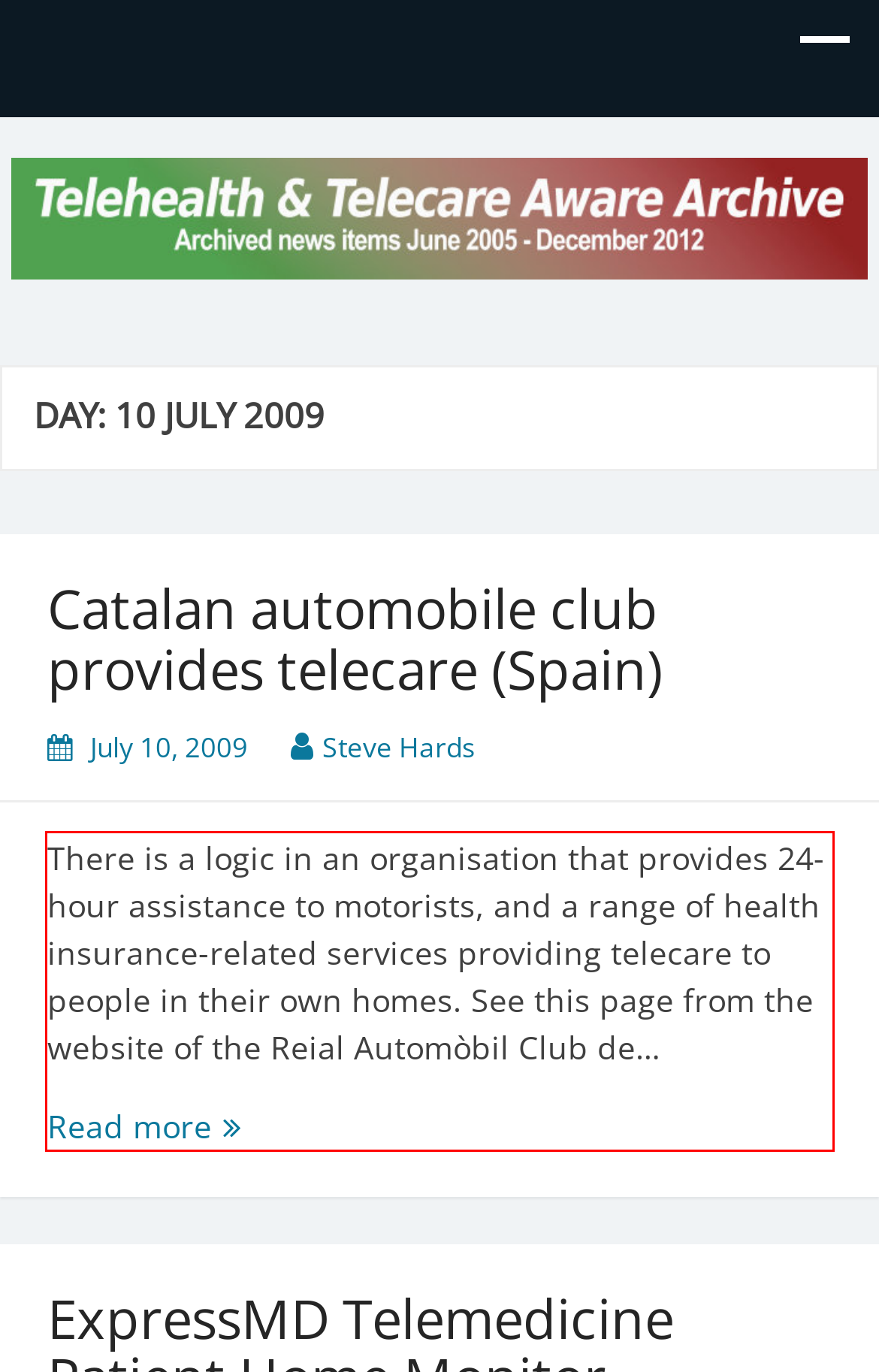Observe the screenshot of the webpage that includes a red rectangle bounding box. Conduct OCR on the content inside this red bounding box and generate the text.

There is a logic in an organisation that provides 24-hour assistance to motorists, and a range of health insurance-related services providing telecare to people in their own homes. See this page from the website of the Reial Automòbil Club de… Read more Catalan automobile club provides telecare (Spain)